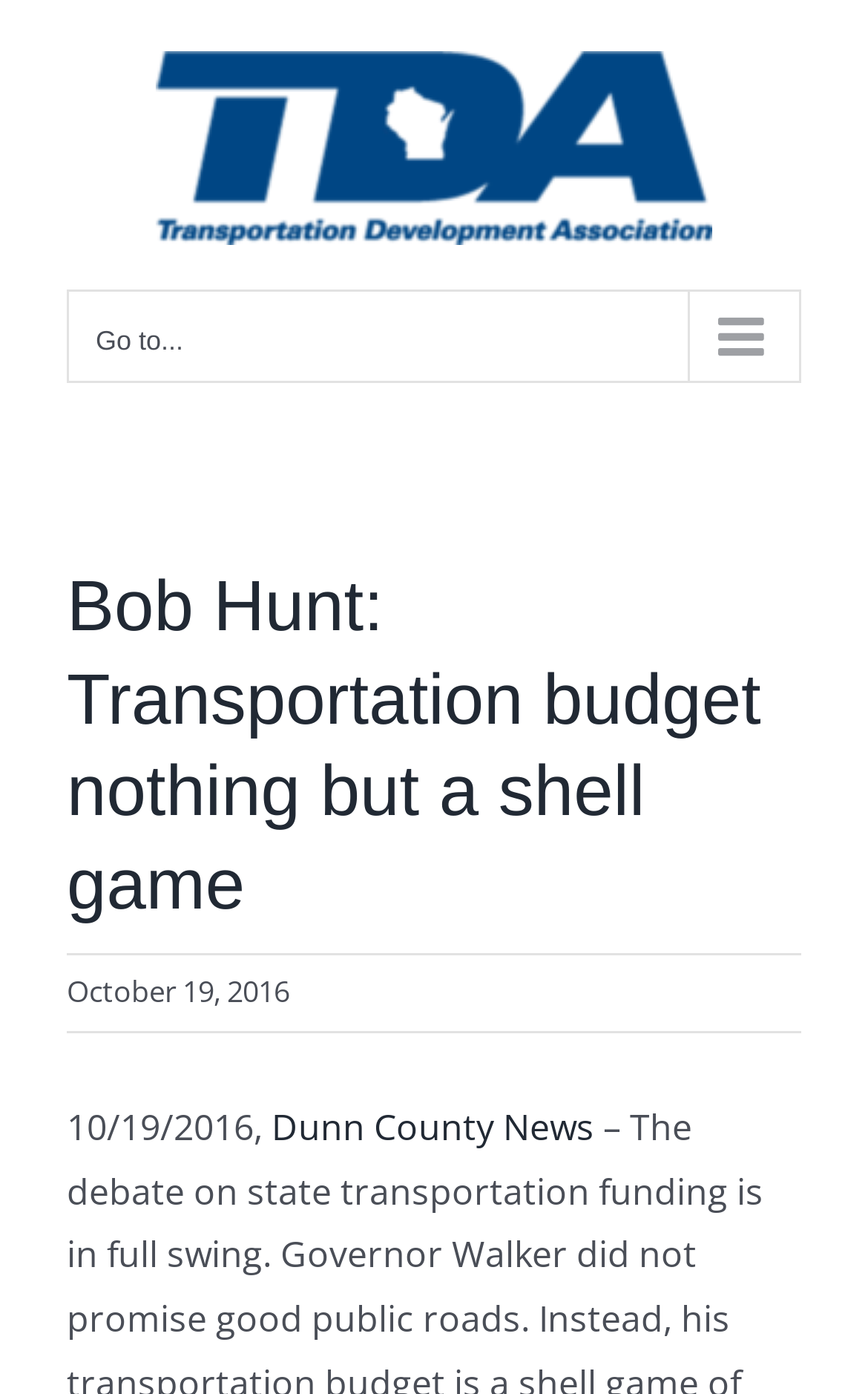What is the purpose of the button 'Go to...'
Using the image, respond with a single word or phrase.

To expand the main menu